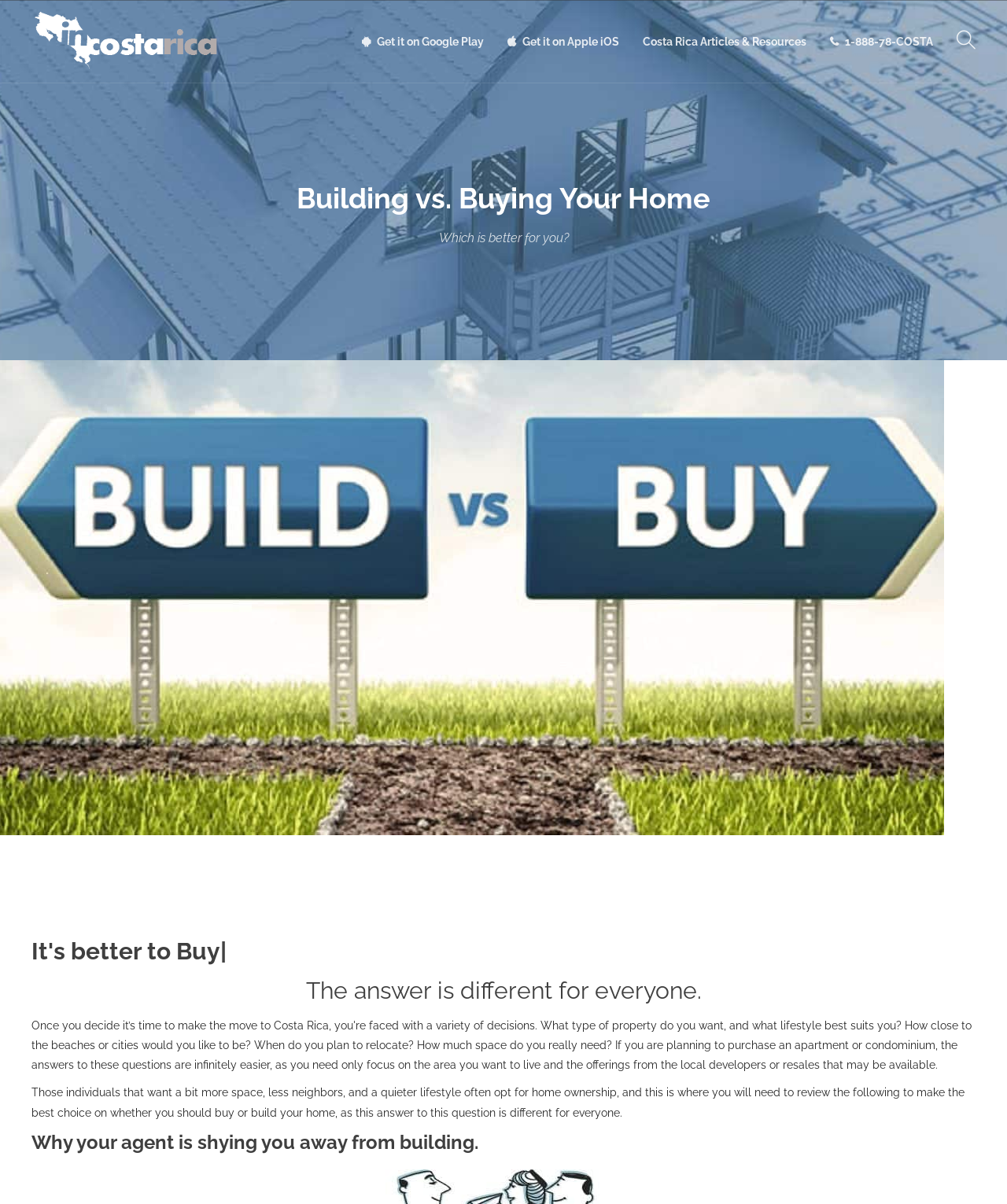What is the company name mentioned on this webpage?
Based on the screenshot, give a detailed explanation to answer the question.

The company name mentioned on this webpage is 'InCostaRicaCom S.A.' which is located in Heredia, Costa Rica, and can be contacted through phone number 1-888-78-COSTA and email info@incostarica.com.